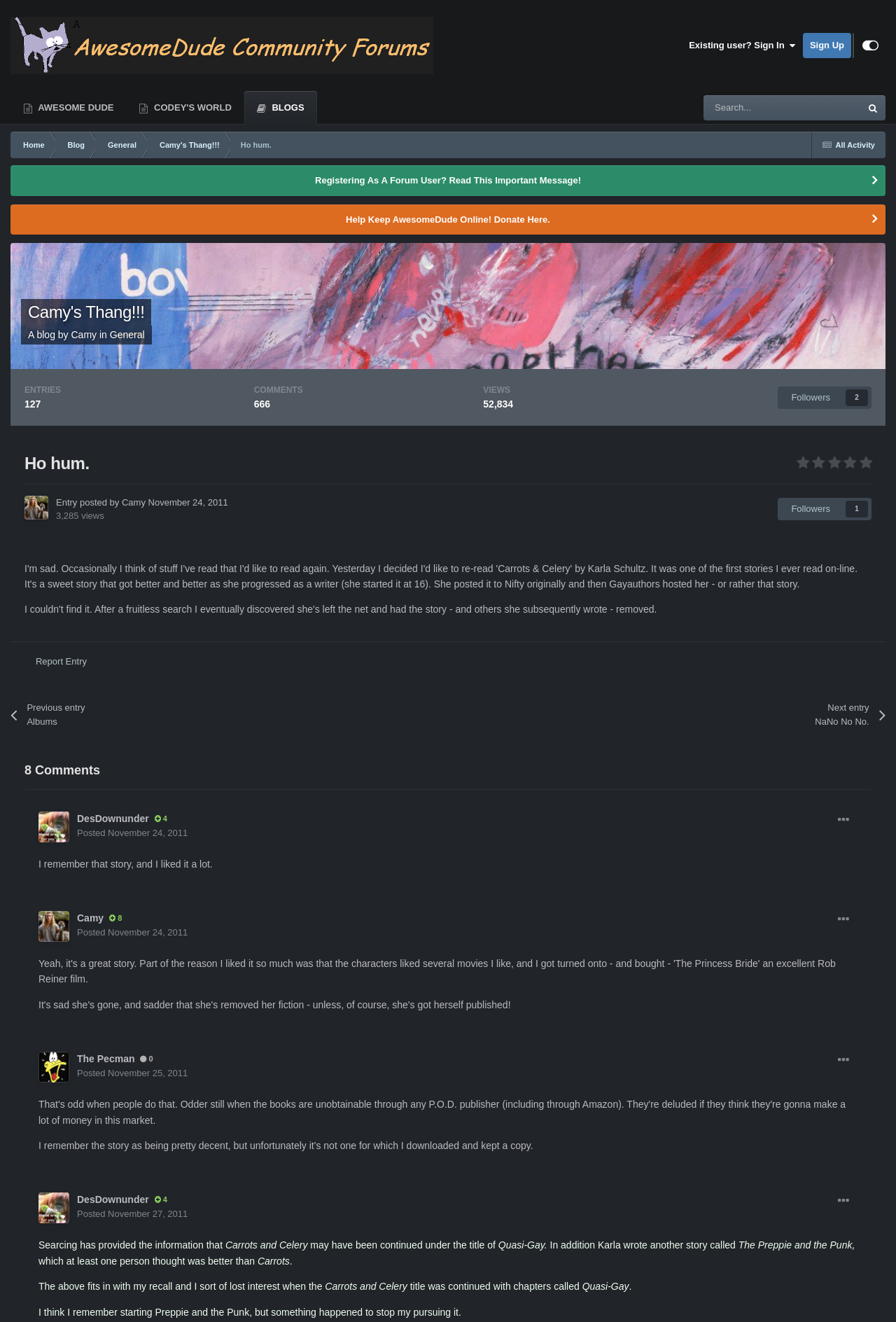Please find the bounding box coordinates of the section that needs to be clicked to achieve this instruction: "Comment on the post".

[0.043, 0.614, 0.077, 0.637]